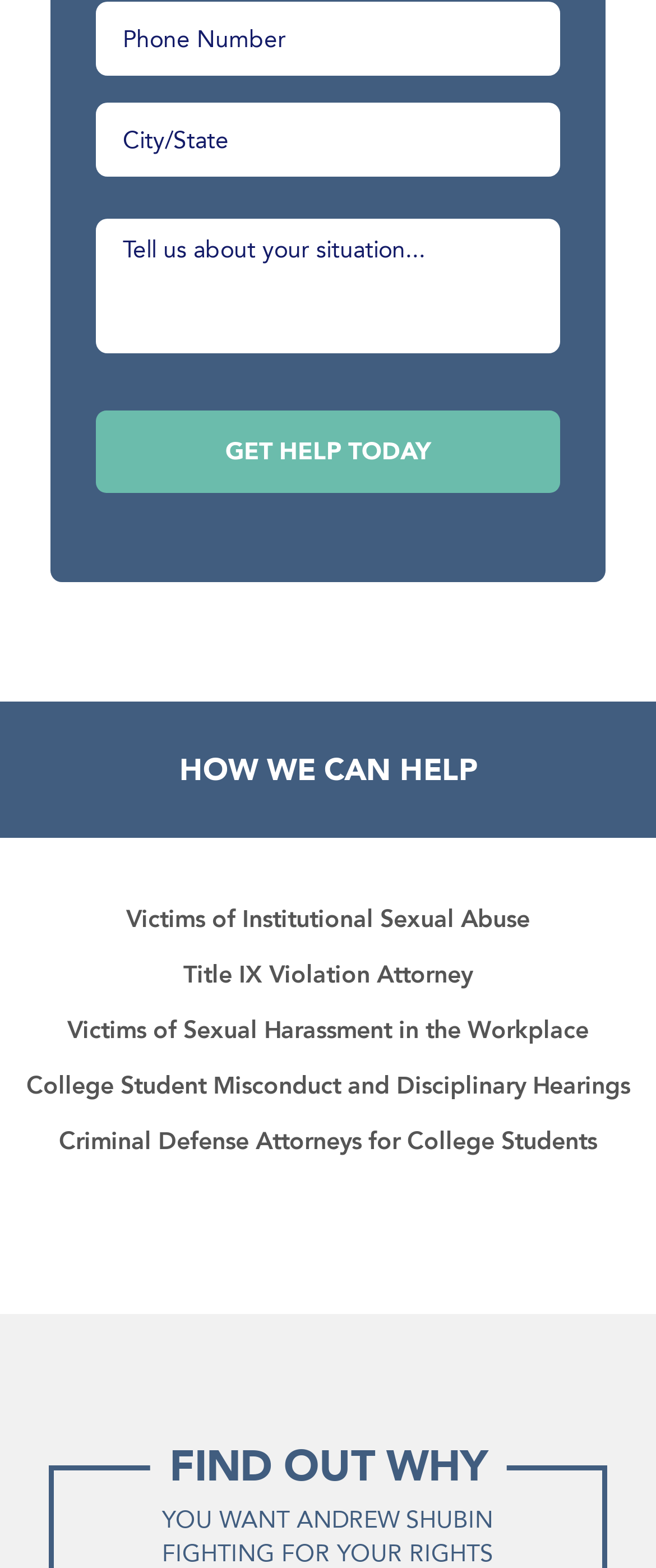Answer the question using only one word or a concise phrase: What is the category of the webpage?

Law